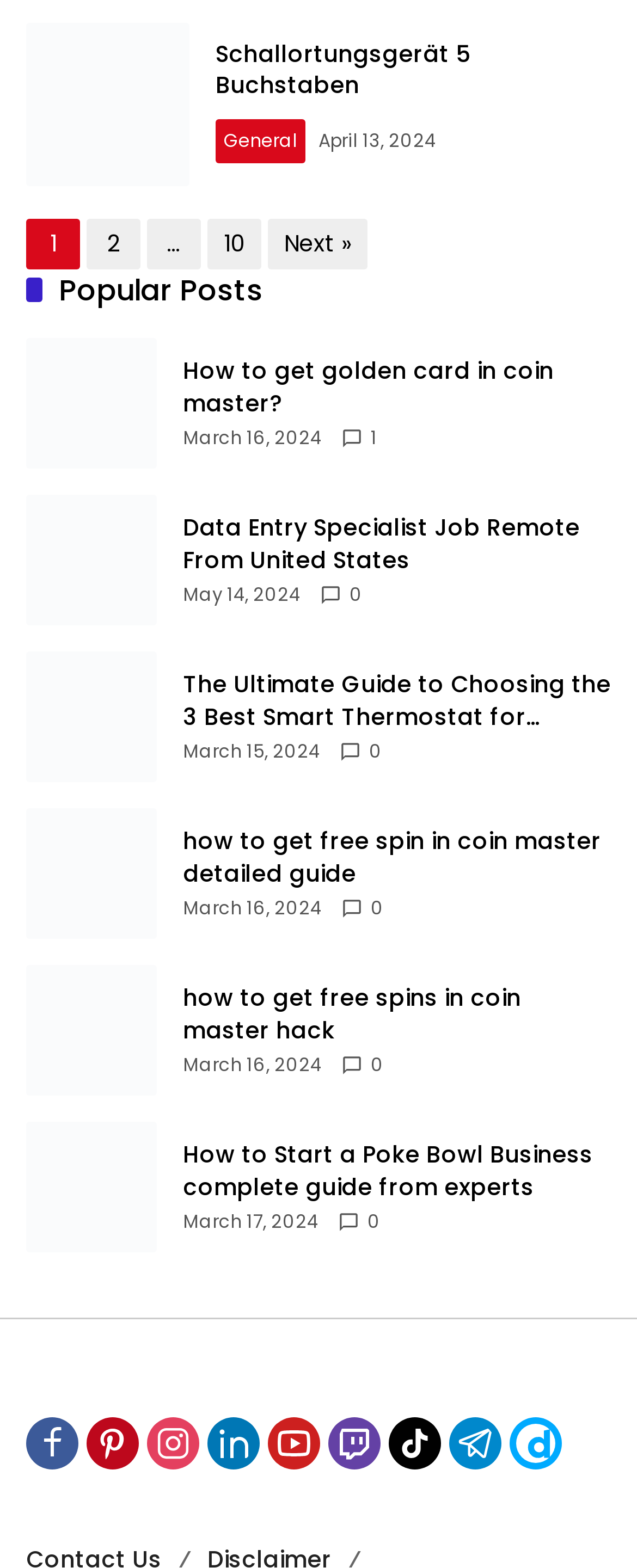Please study the image and answer the question comprehensively:
How many posts are displayed on this page?

I counted the number of links with text starting with 'How to...' or similar phrases, which are likely to be post titles, and found 9 of them.